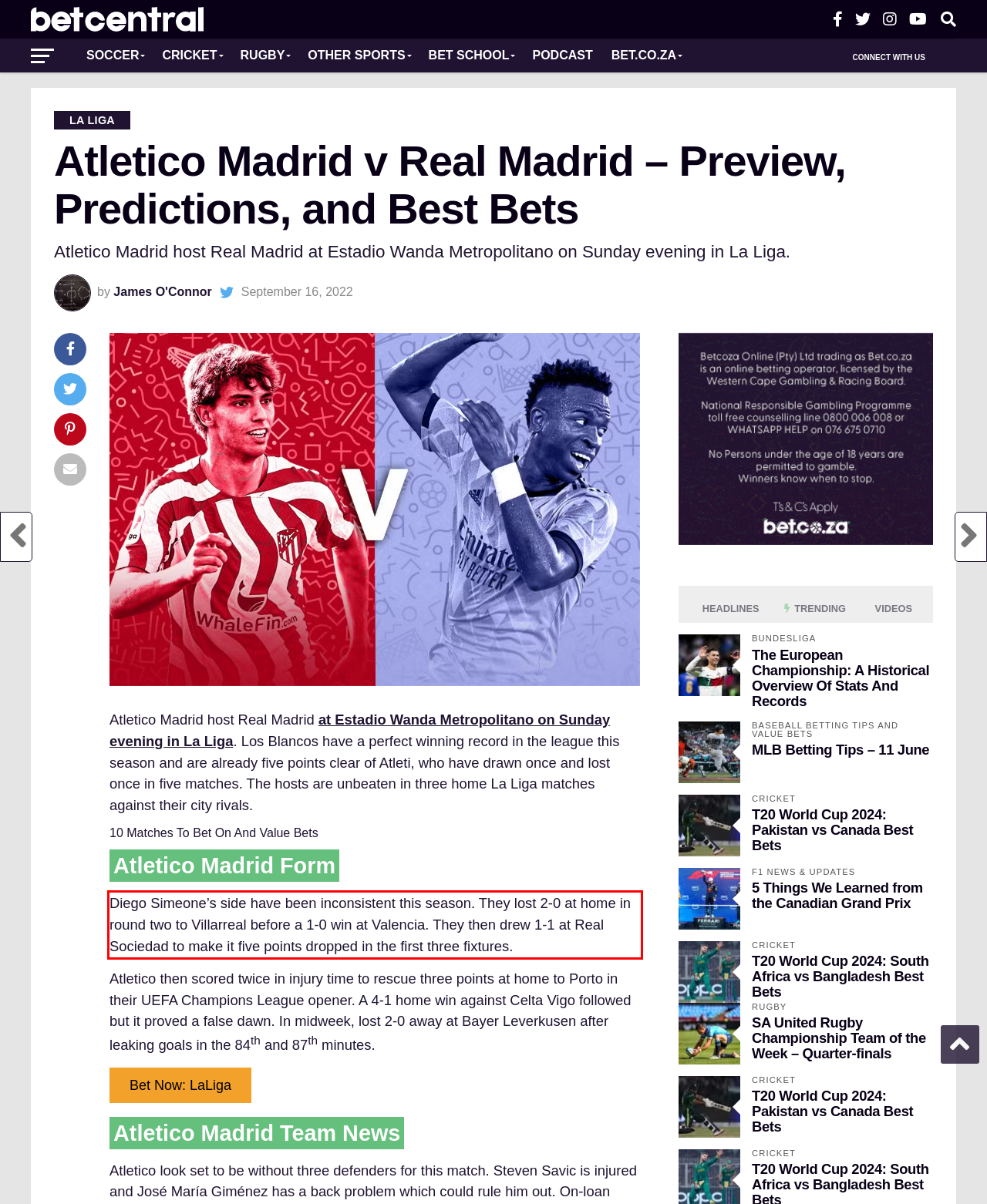Given a webpage screenshot with a red bounding box, perform OCR to read and deliver the text enclosed by the red bounding box.

Diego Simeone’s side have been inconsistent this season. They lost 2-0 at home in round two to Villarreal before a 1-0 win at Valencia. They then drew 1-1 at Real Sociedad to make it five points dropped in the first three fixtures.